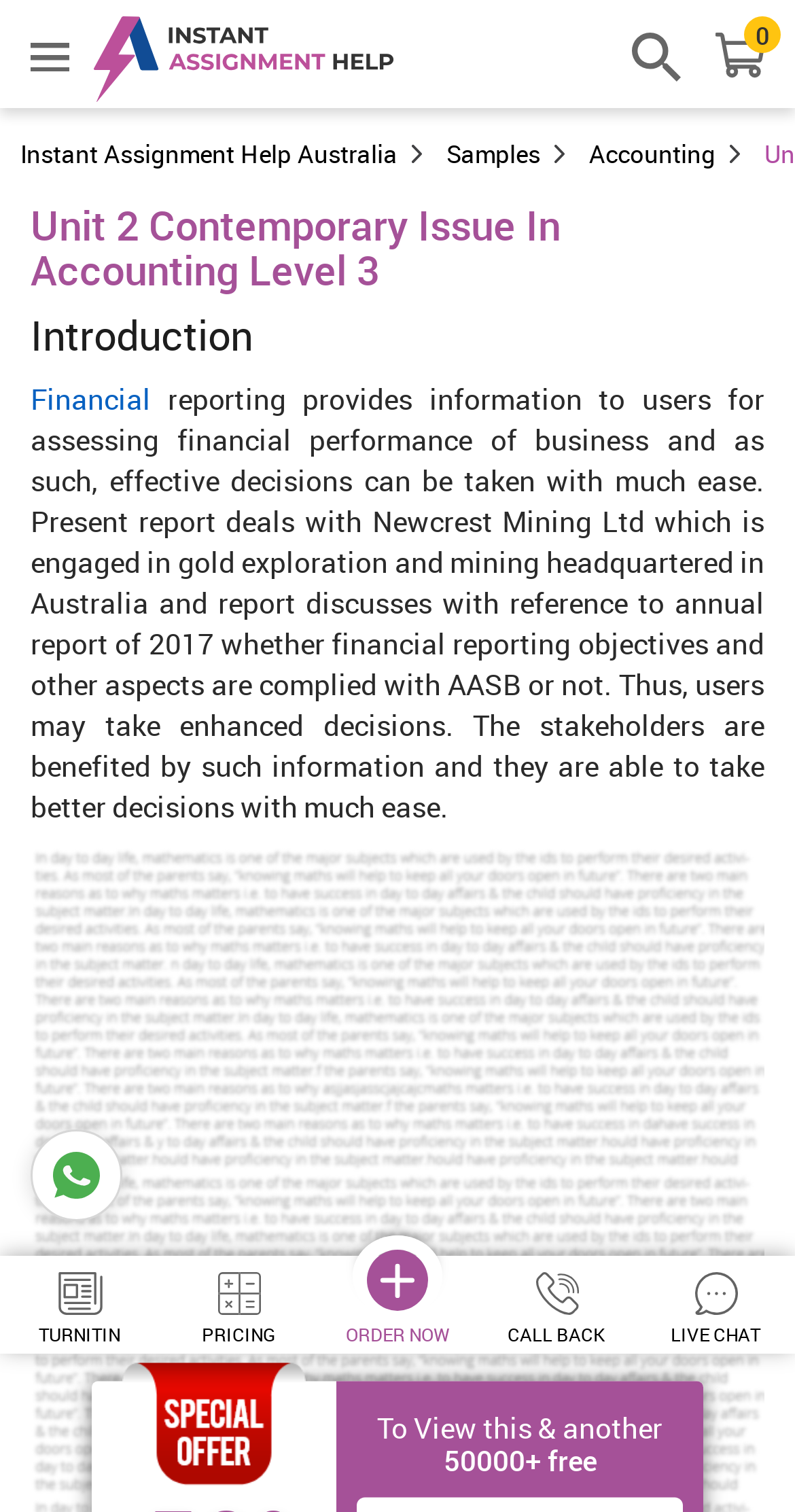Please specify the bounding box coordinates of the region to click in order to perform the following instruction: "View Samples".

[0.562, 0.09, 0.731, 0.112]